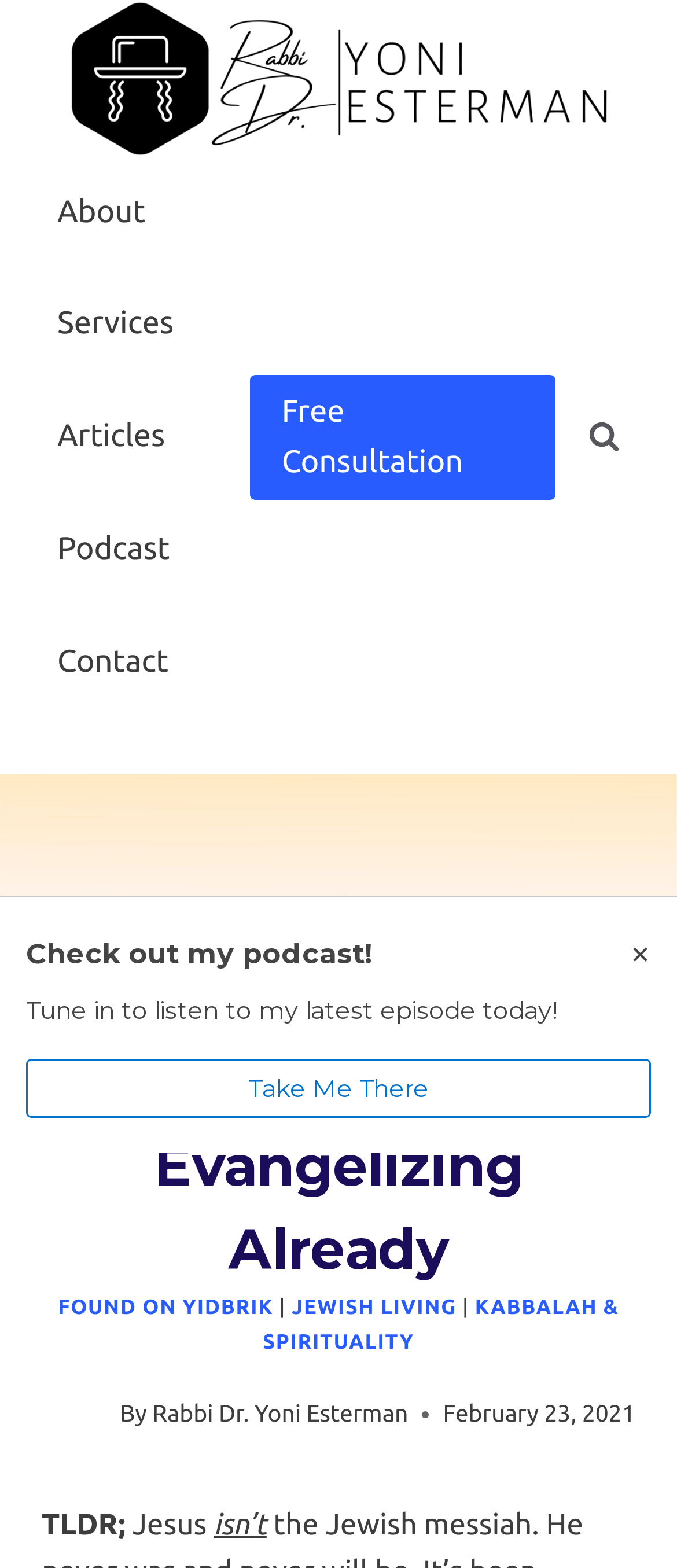Can you pinpoint the bounding box coordinates for the clickable element required for this instruction: "View the search form"? The coordinates should be four float numbers between 0 and 1, i.e., [left, top, right, bottom].

[0.846, 0.259, 0.938, 0.298]